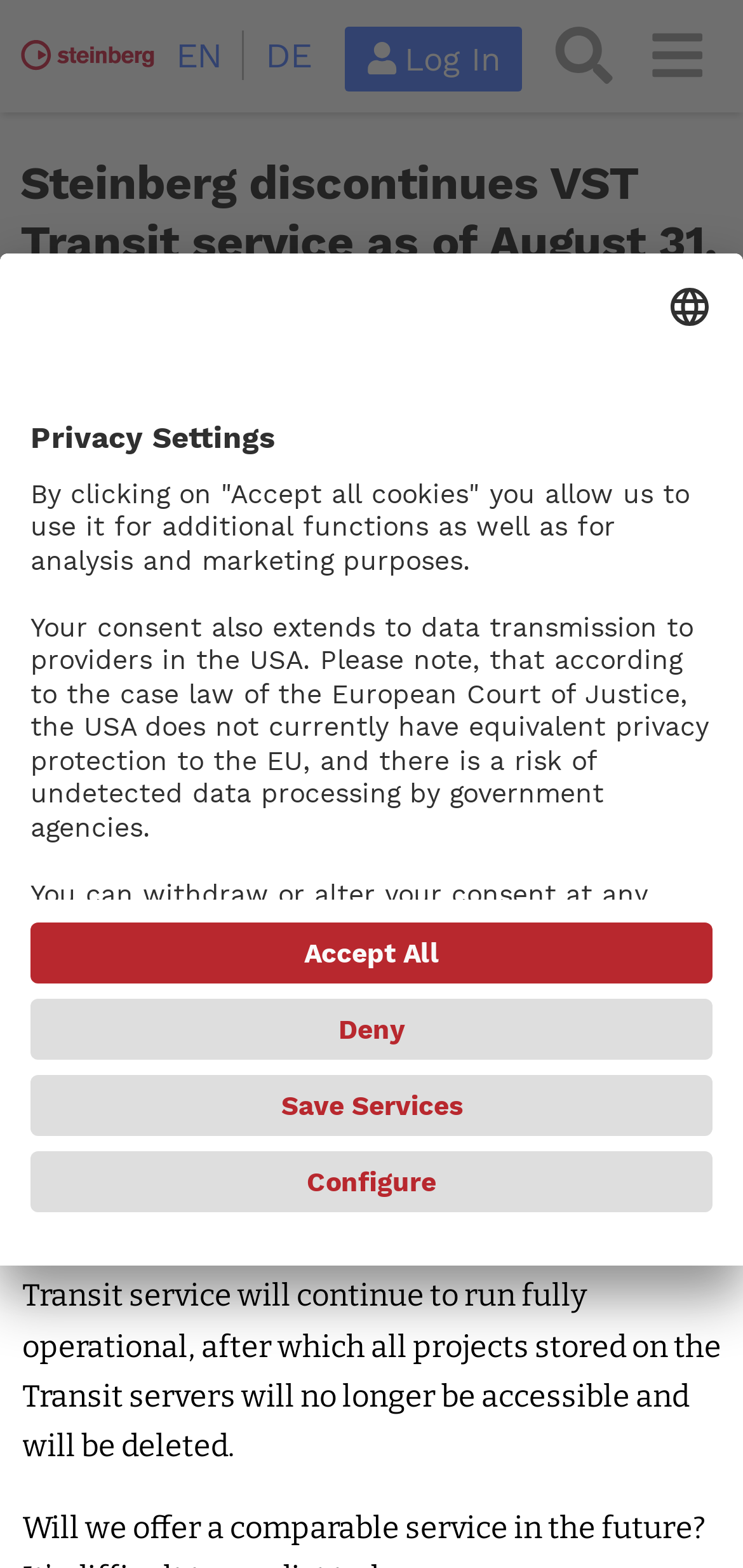Find the bounding box coordinates for the area you need to click to carry out the instruction: "Click the Select language button". The coordinates should be four float numbers between 0 and 1, indicated as [left, top, right, bottom].

[0.897, 0.181, 0.959, 0.21]